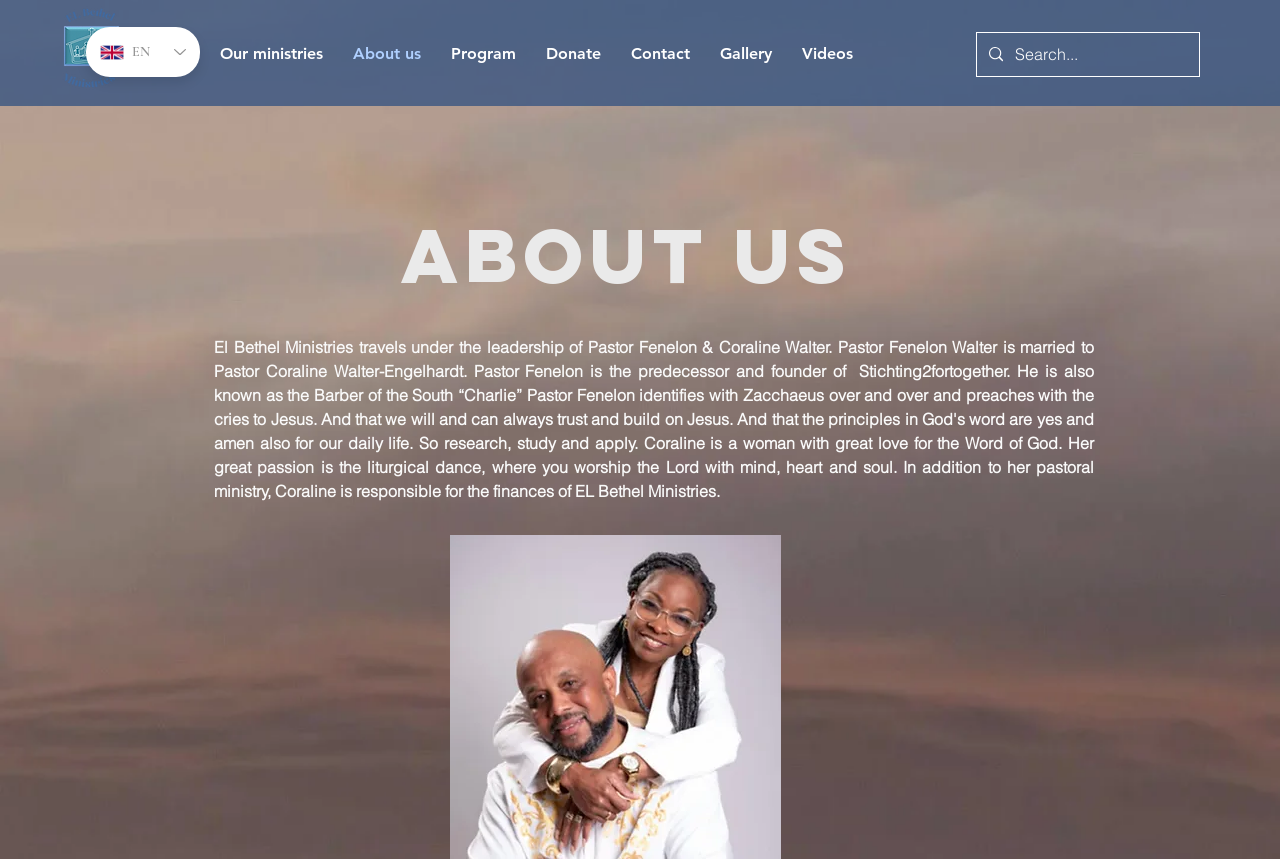Show the bounding box coordinates of the region that should be clicked to follow the instruction: "View the gallery."

[0.551, 0.034, 0.615, 0.092]